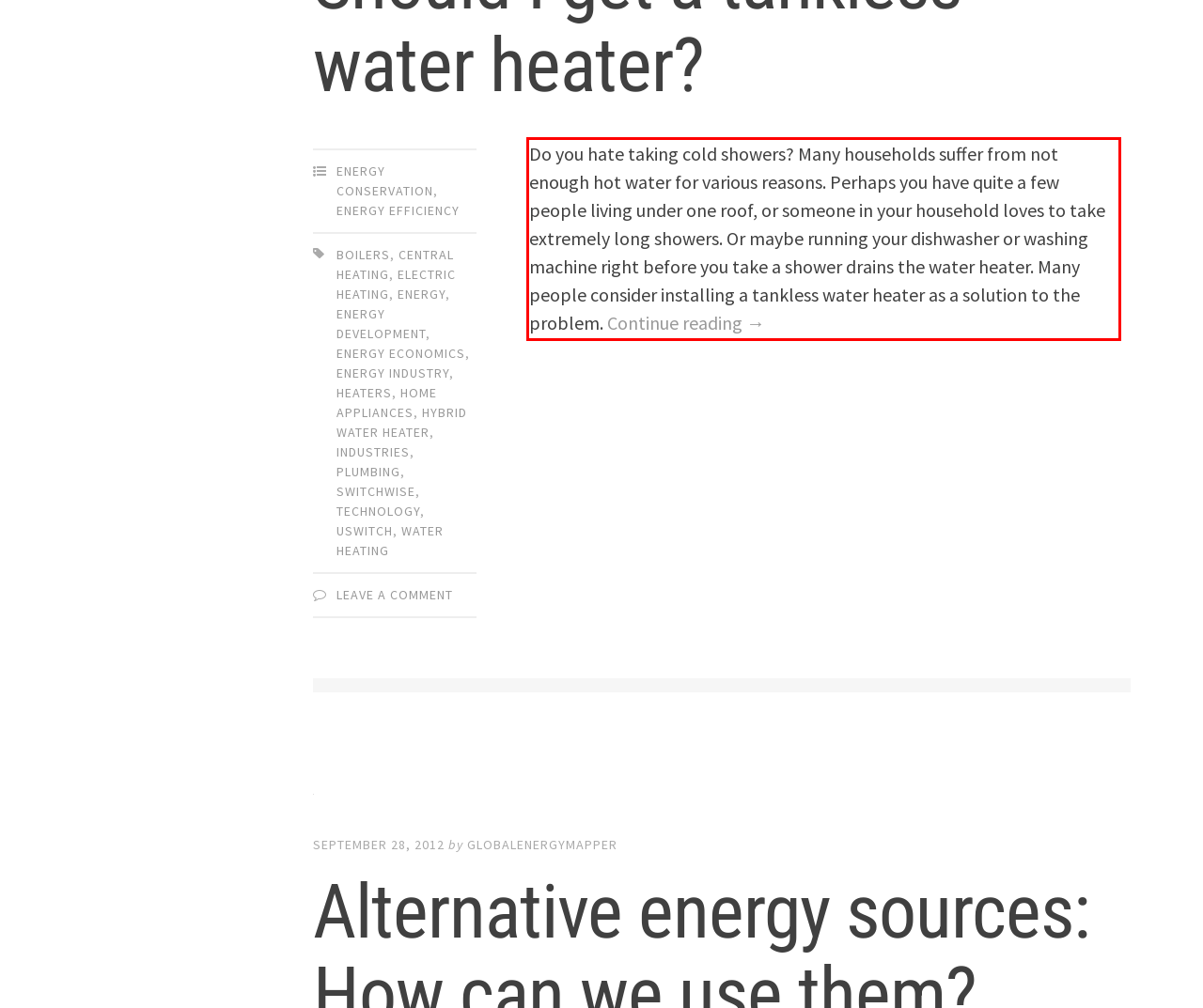You have a screenshot of a webpage with a red bounding box. Use OCR to generate the text contained within this red rectangle.

Do you hate taking cold showers? Many households suffer from not enough hot water for various reasons. Perhaps you have quite a few people living under one roof, or someone in your household loves to take extremely long showers. Or maybe running your dishwasher or washing machine right before you take a shower drains the water heater. Many people consider installing a tankless water heater as a solution to the problem. Continue reading →